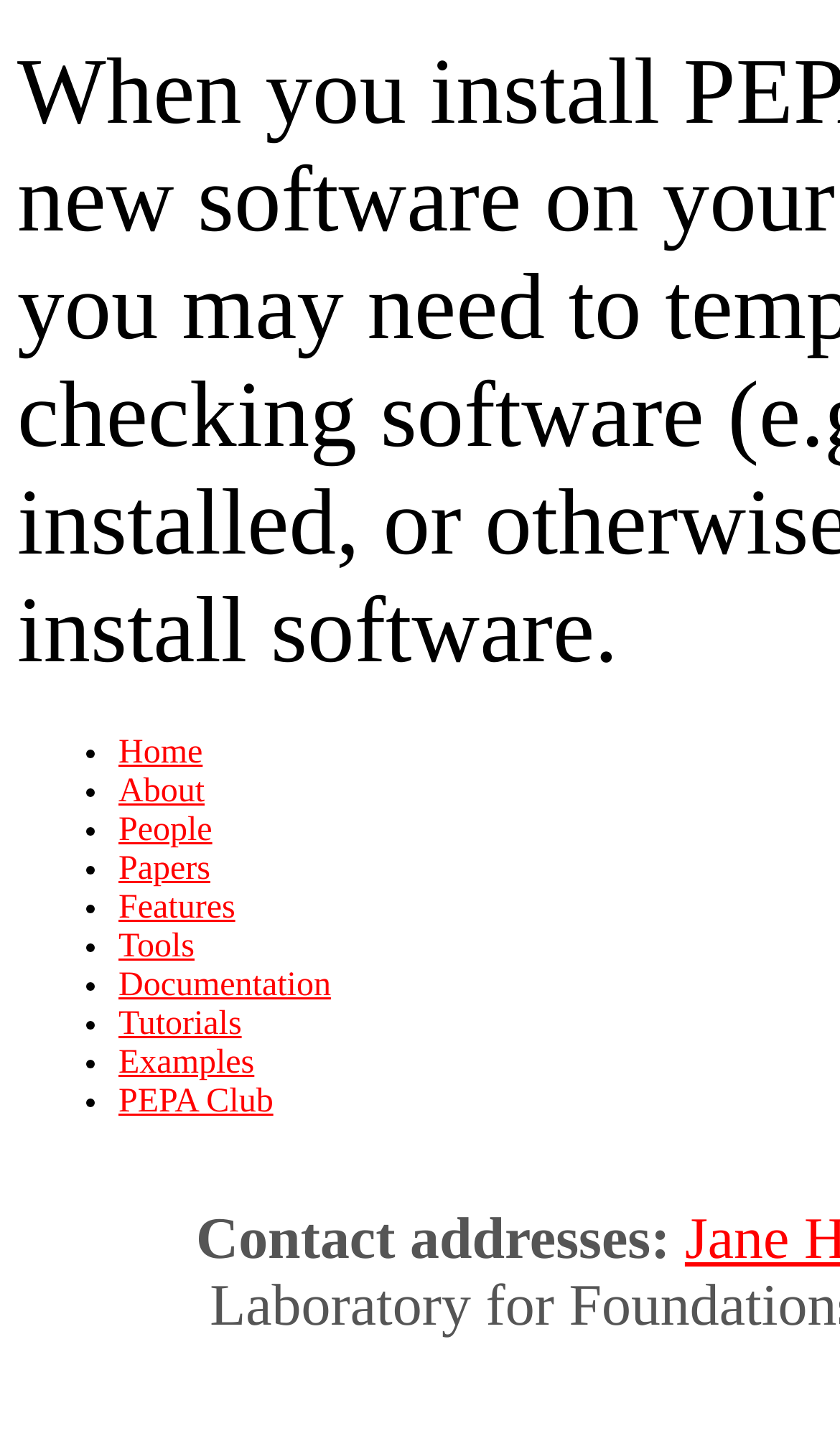What is the text below the navigation menu?
Answer the question with a thorough and detailed explanation.

I looked at the webpage and found a static text element below the navigation menu, which contains the text 'Contact addresses:'.